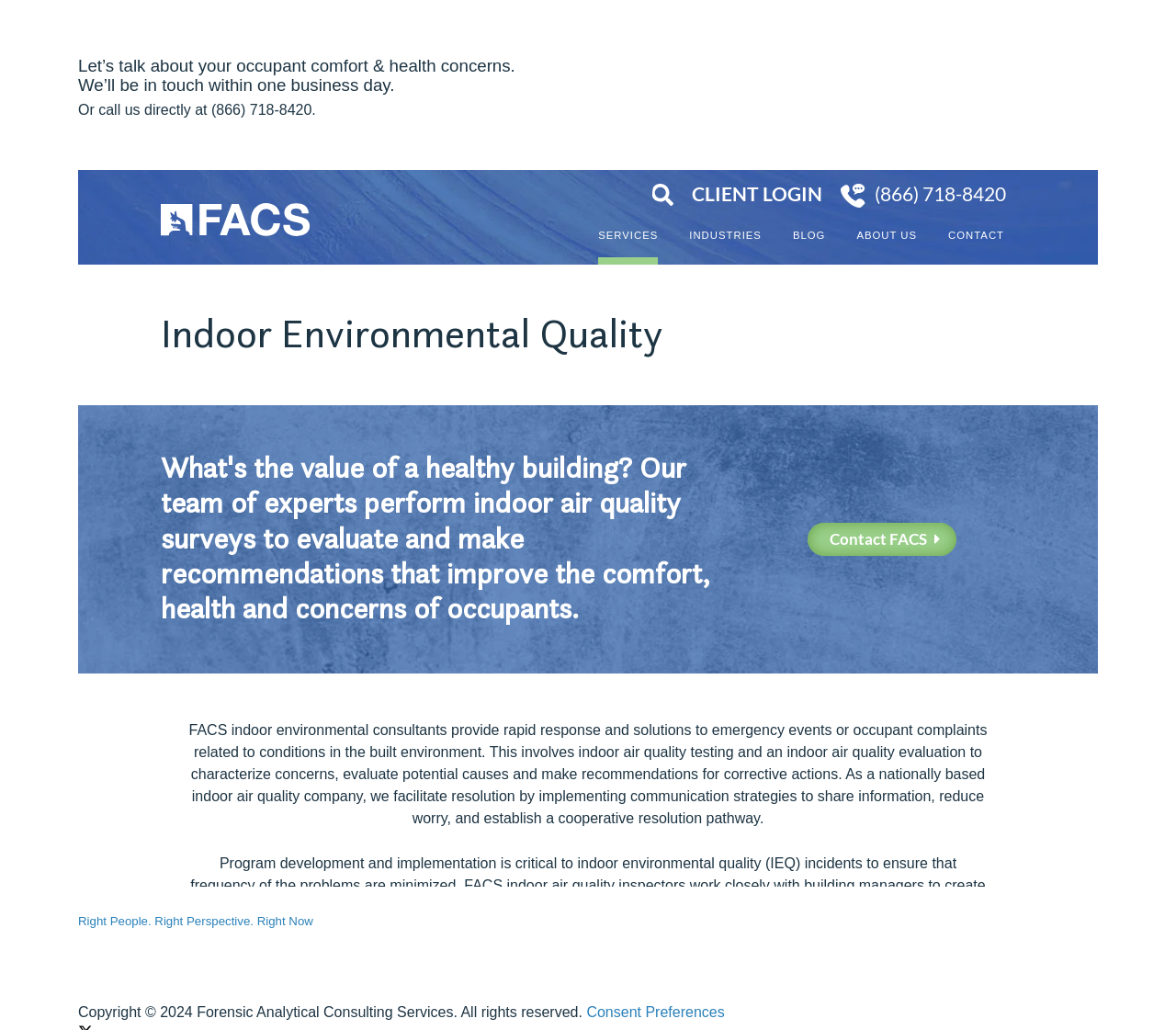Determine the bounding box coordinates for the area that needs to be clicked to fulfill this task: "View GENERAL INFORMATION". The coordinates must be given as four float numbers between 0 and 1, i.e., [left, top, right, bottom].

None